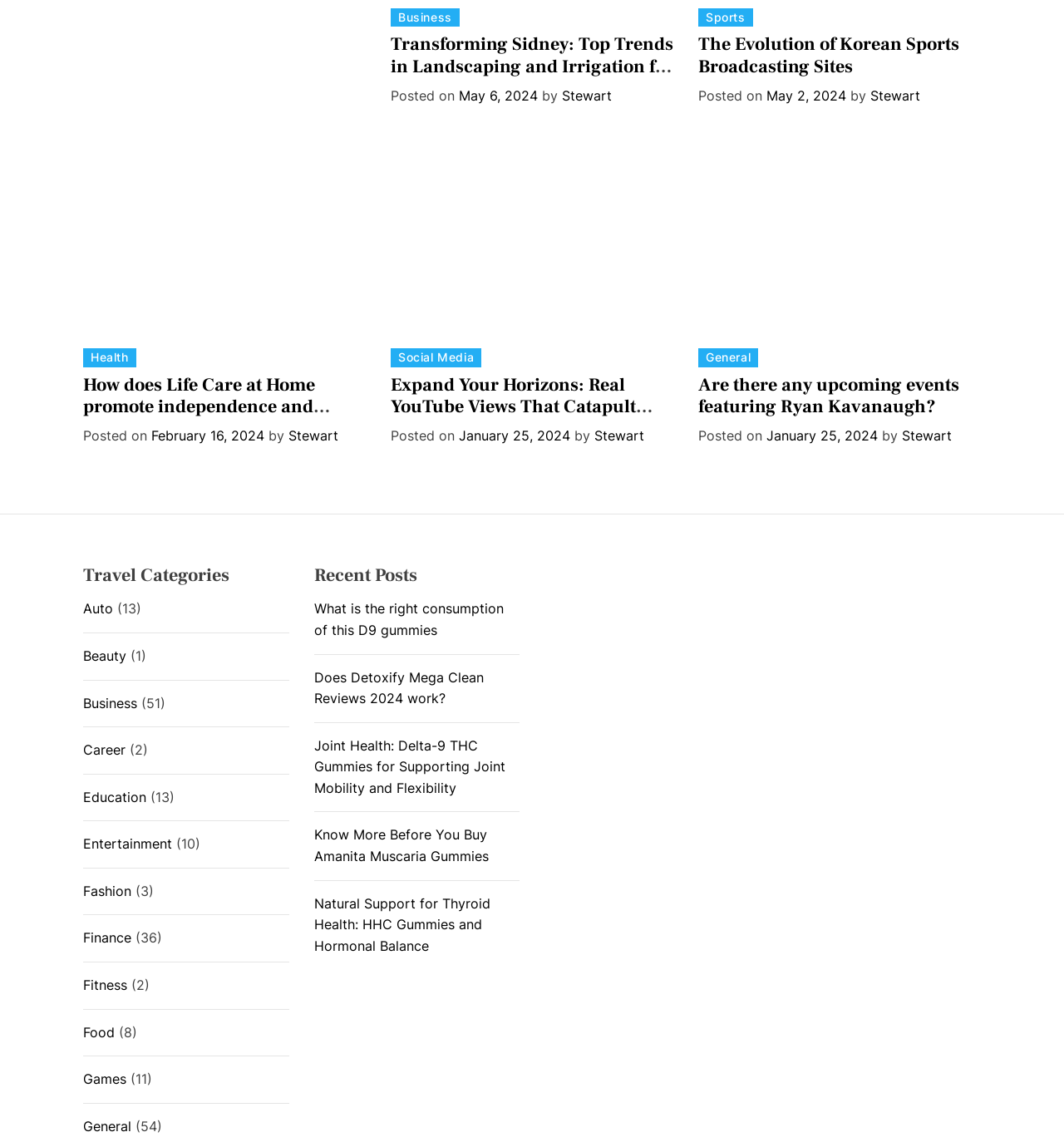Please identify the coordinates of the bounding box for the clickable region that will accomplish this instruction: "Explore the 'Sports' category".

[0.656, 0.007, 0.708, 0.024]